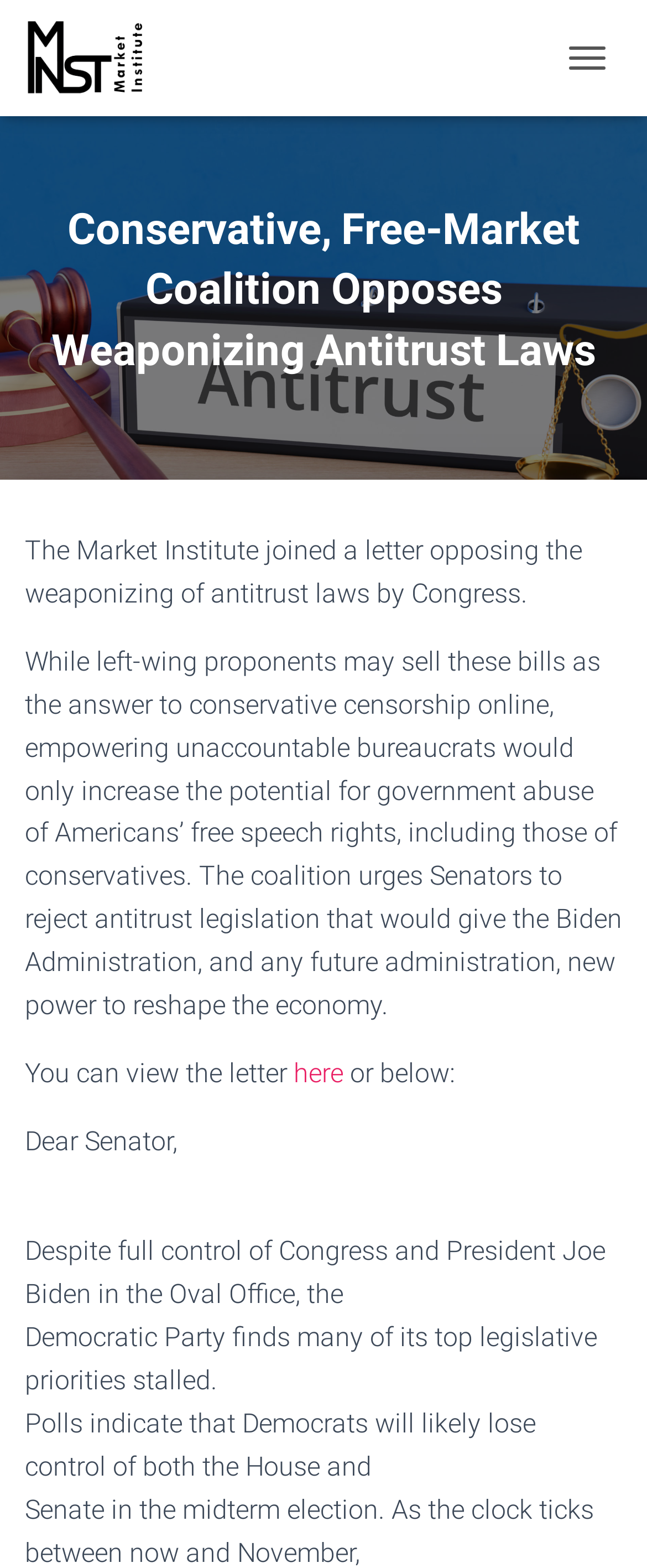Determine and generate the text content of the webpage's headline.

Conservative, Free-Market Coalition Opposes Weaponizing Antitrust Laws